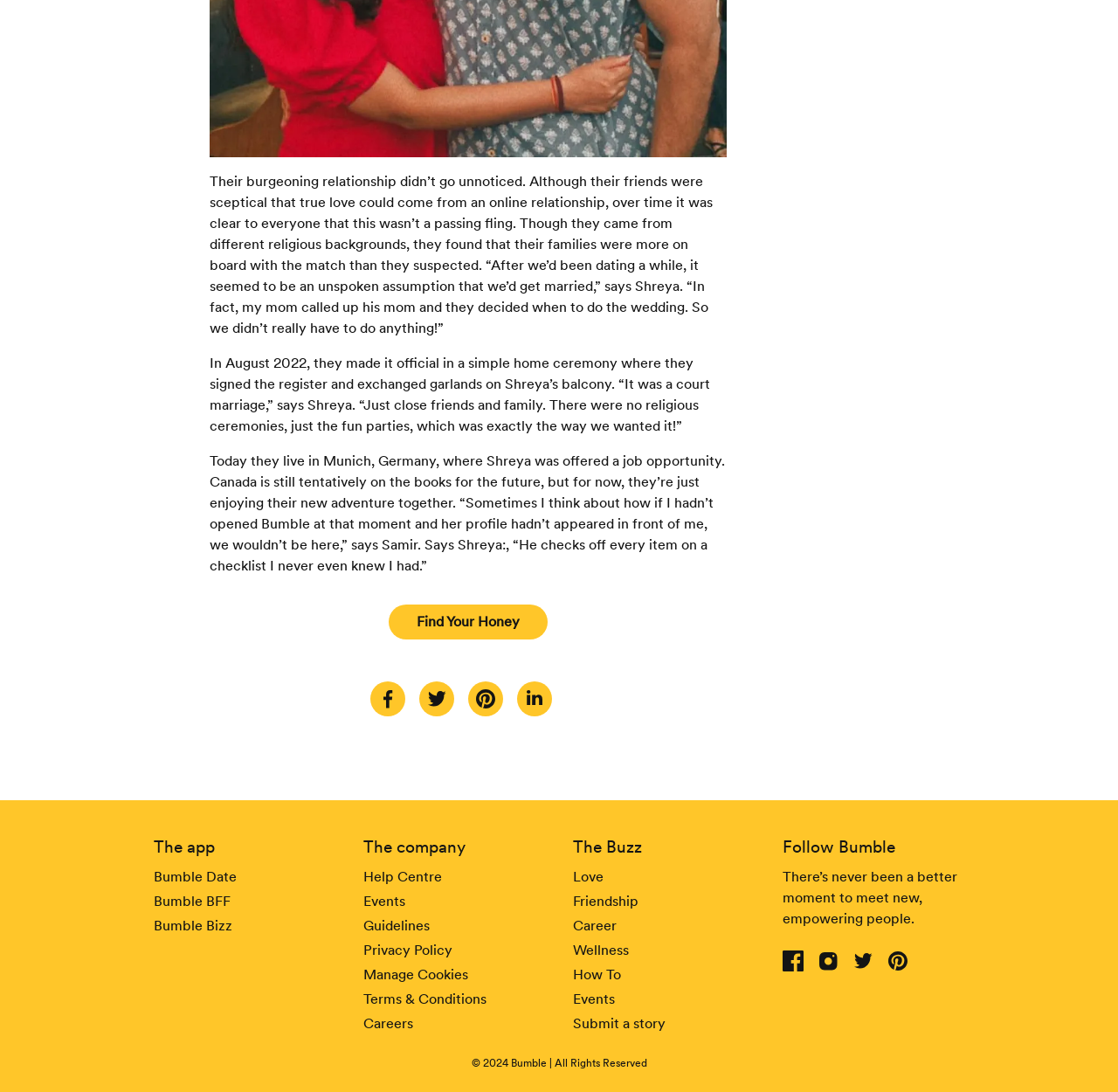Can you identify the bounding box coordinates of the clickable region needed to carry out this instruction: 'Click on 'Find Your Honey''? The coordinates should be four float numbers within the range of 0 to 1, stated as [left, top, right, bottom].

[0.348, 0.554, 0.49, 0.586]